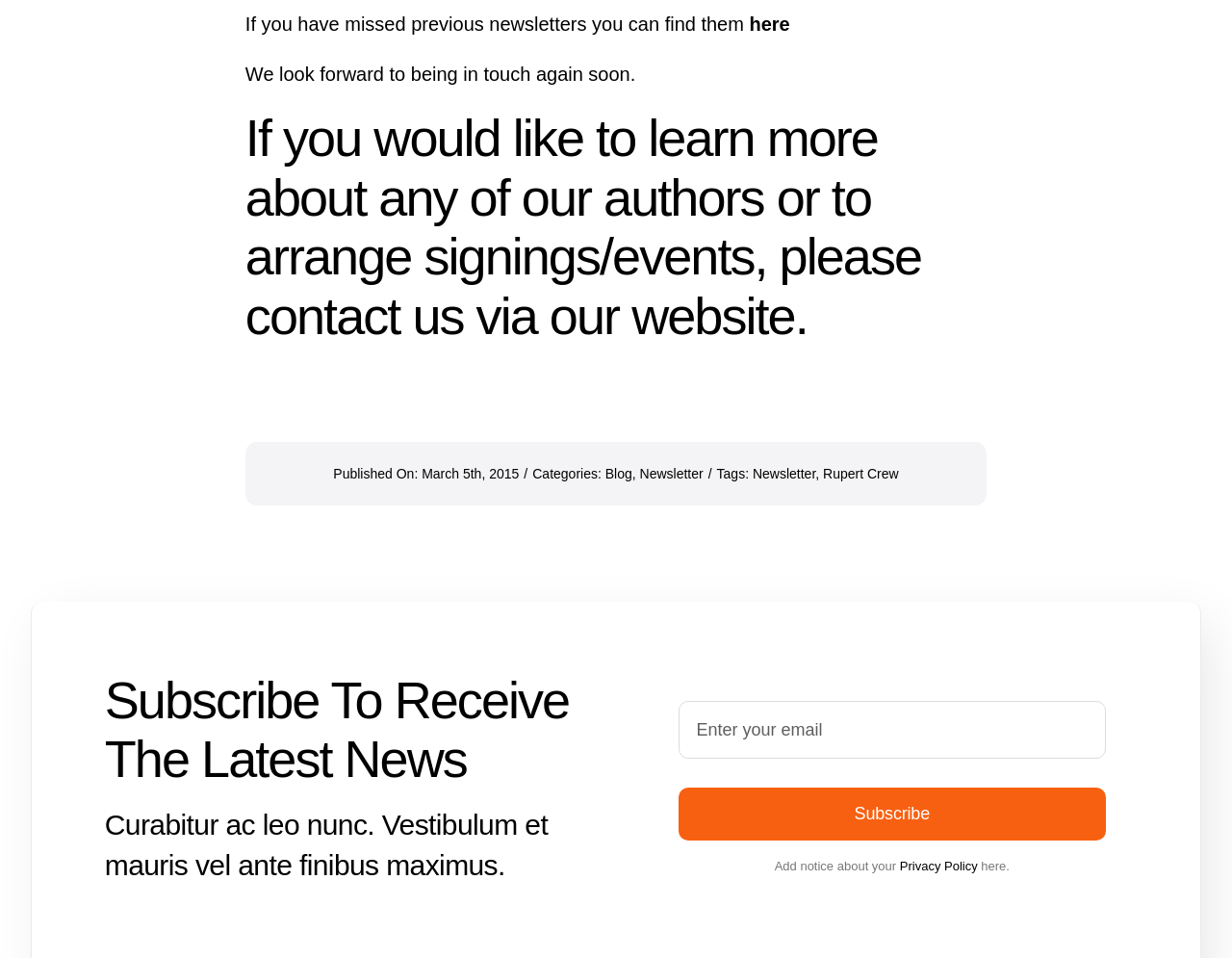Determine the bounding box coordinates of the element's region needed to click to follow the instruction: "read about newsletter". Provide these coordinates as four float numbers between 0 and 1, formatted as [left, top, right, bottom].

[0.519, 0.486, 0.571, 0.502]